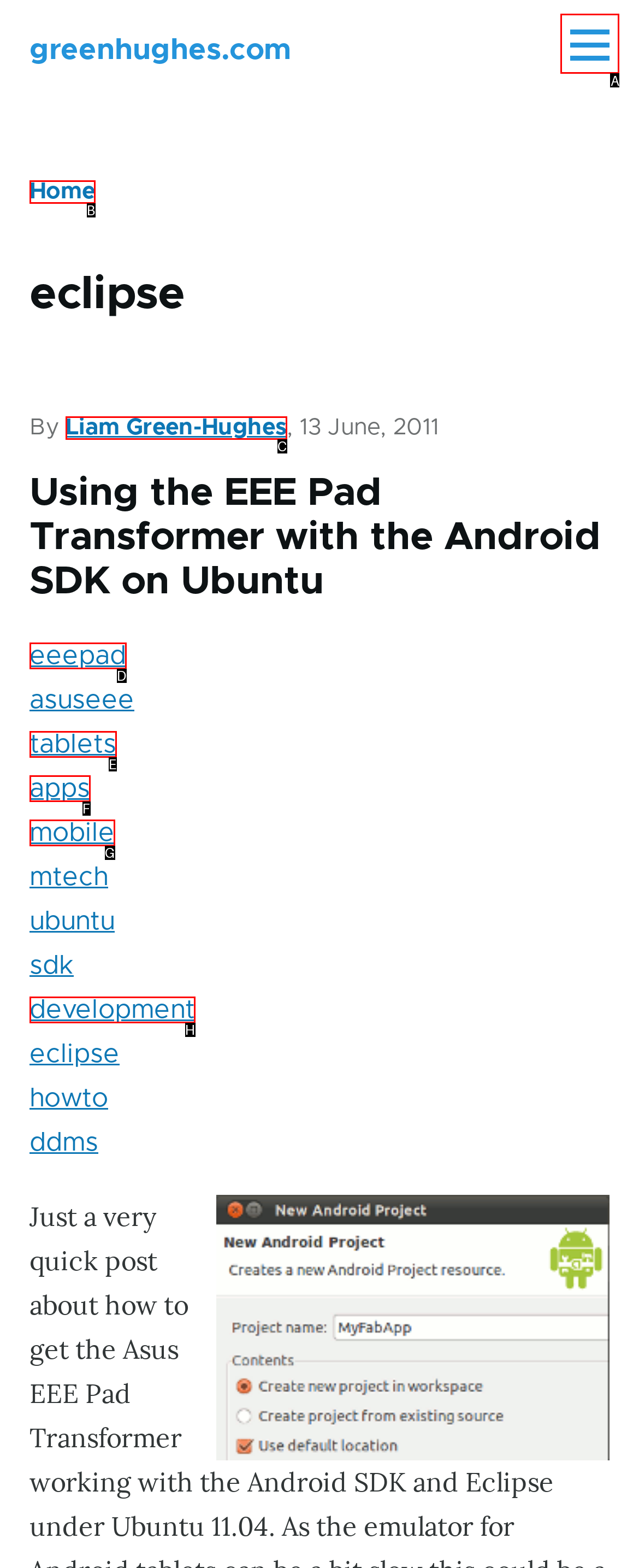Choose the UI element to click on to achieve this task: Open the 'Main Menu'. Reply with the letter representing the selected element.

A